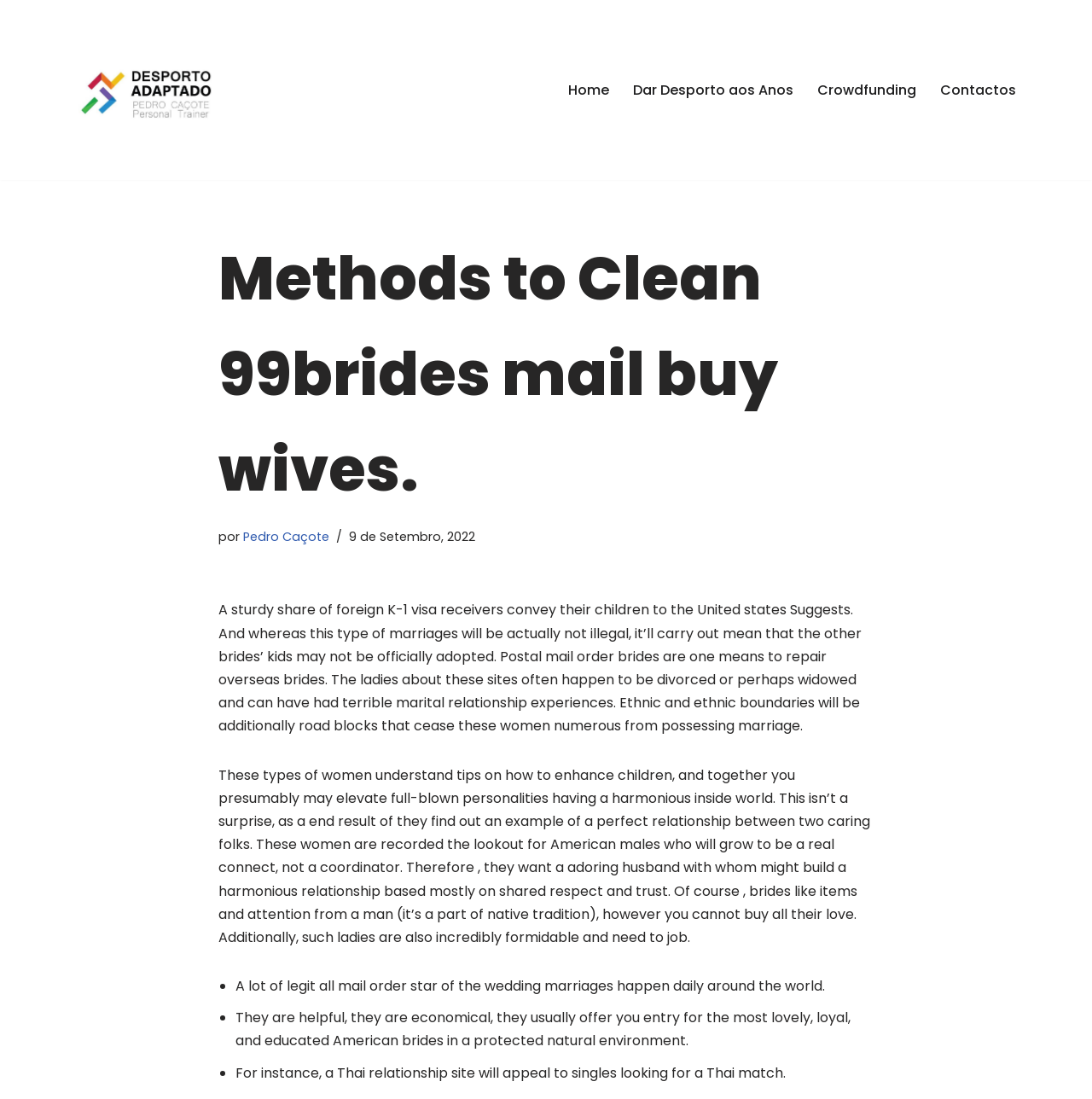How many list markers are in the article?
Based on the visual, give a brief answer using one word or a short phrase.

3